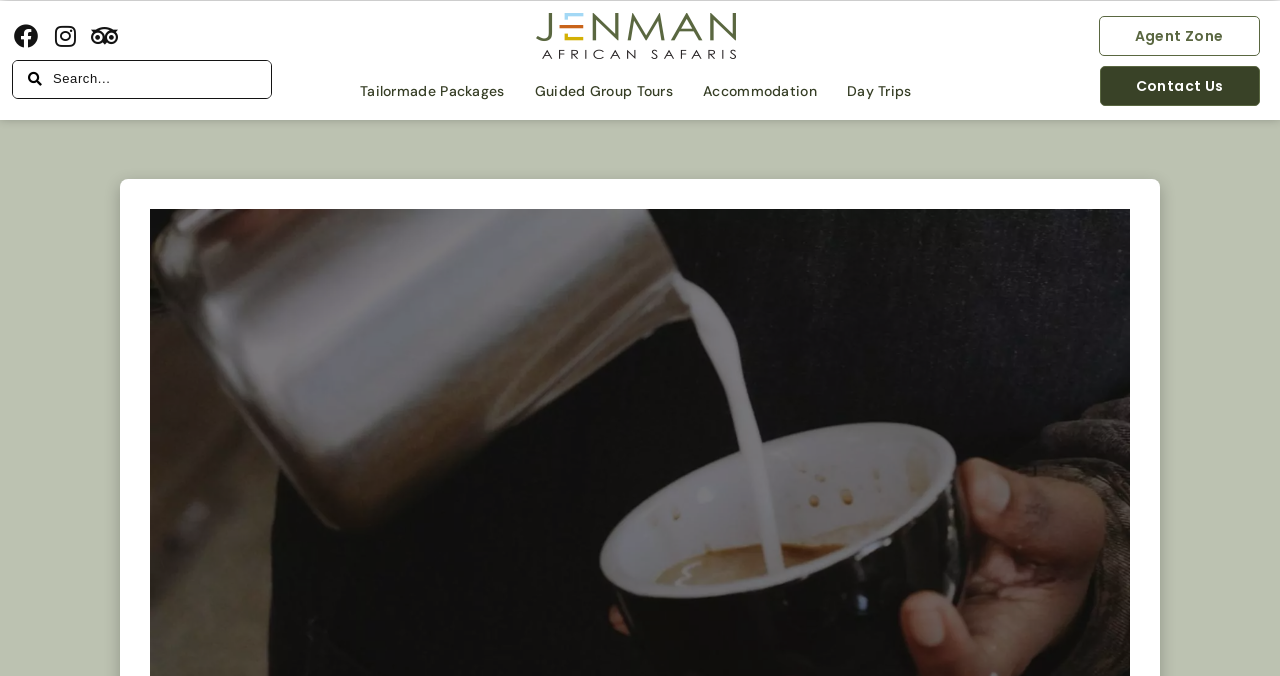Describe the entire webpage, focusing on both content and design.

The webpage is about Cape Town's coffee culture, with a focus on travel and tourism. At the top left corner, there are three social media links: Facebook, Instagram, and Tripadvisor. Next to these links, there is a search bar with a searchbox that has a placeholder text "Search...". 

Below the search bar, there is a horizontal menu with four links: Tailormade Packages, Guided Group Tours, Accommodation, and Day Trips. These links are positioned from left to right, taking up most of the width of the page.

On the top right corner, there are two more links: Agent Zone and Contact Us. These links are positioned vertically, with Agent Zone above Contact Us.

There is also a prominent link in the middle of the page, but its text is not specified. This link is positioned slightly above the horizontal menu.

The webpage seems to be a travel website, offering various travel-related services and packages, with a focus on Cape Town.